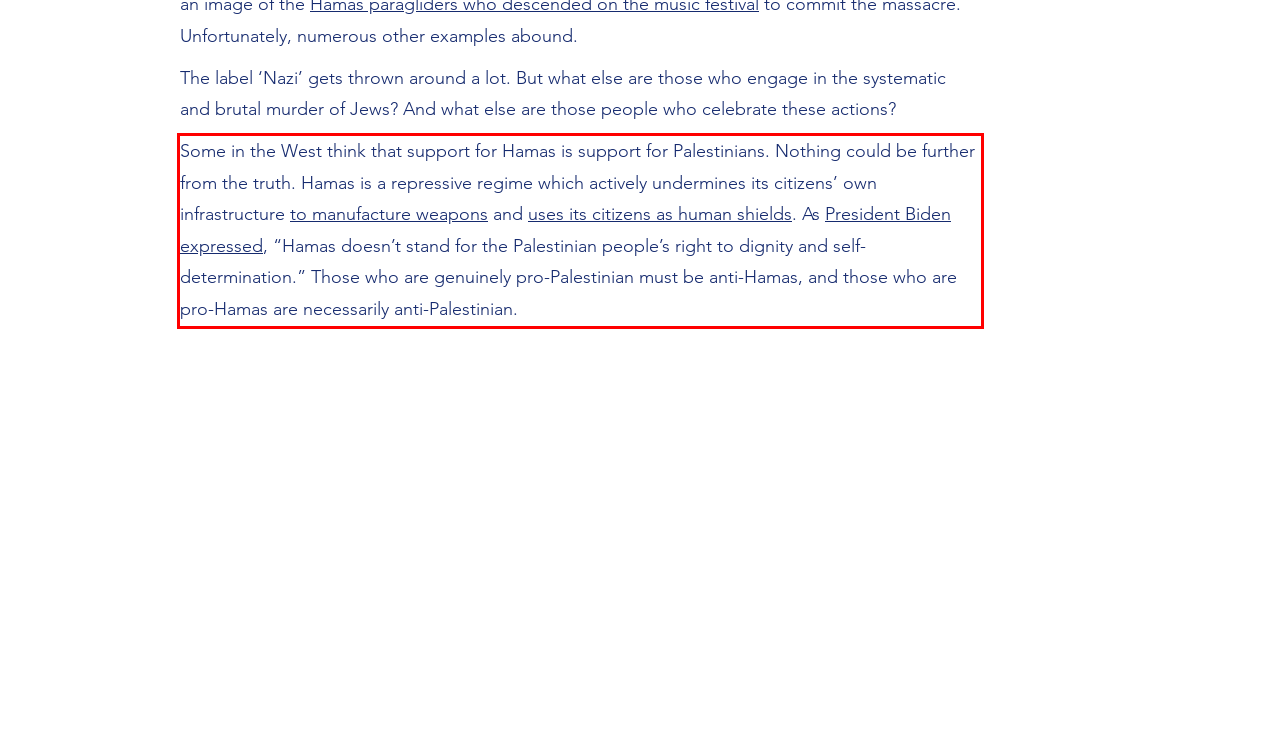You have a webpage screenshot with a red rectangle surrounding a UI element. Extract the text content from within this red bounding box.

Some in the West think that support for Hamas is support for Palestinians. Nothing could be further from the truth. Hamas is a repressive regime which actively undermines its citizens’ own infrastructure to manufacture weapons and uses its citizens as human shields. As President Biden expressed, “Hamas doesn’t stand for the Palestinian people’s right to dignity and self-determination.” Those who are genuinely pro-Palestinian must be anti-Hamas, and those who are pro-Hamas are necessarily anti-Palestinian.